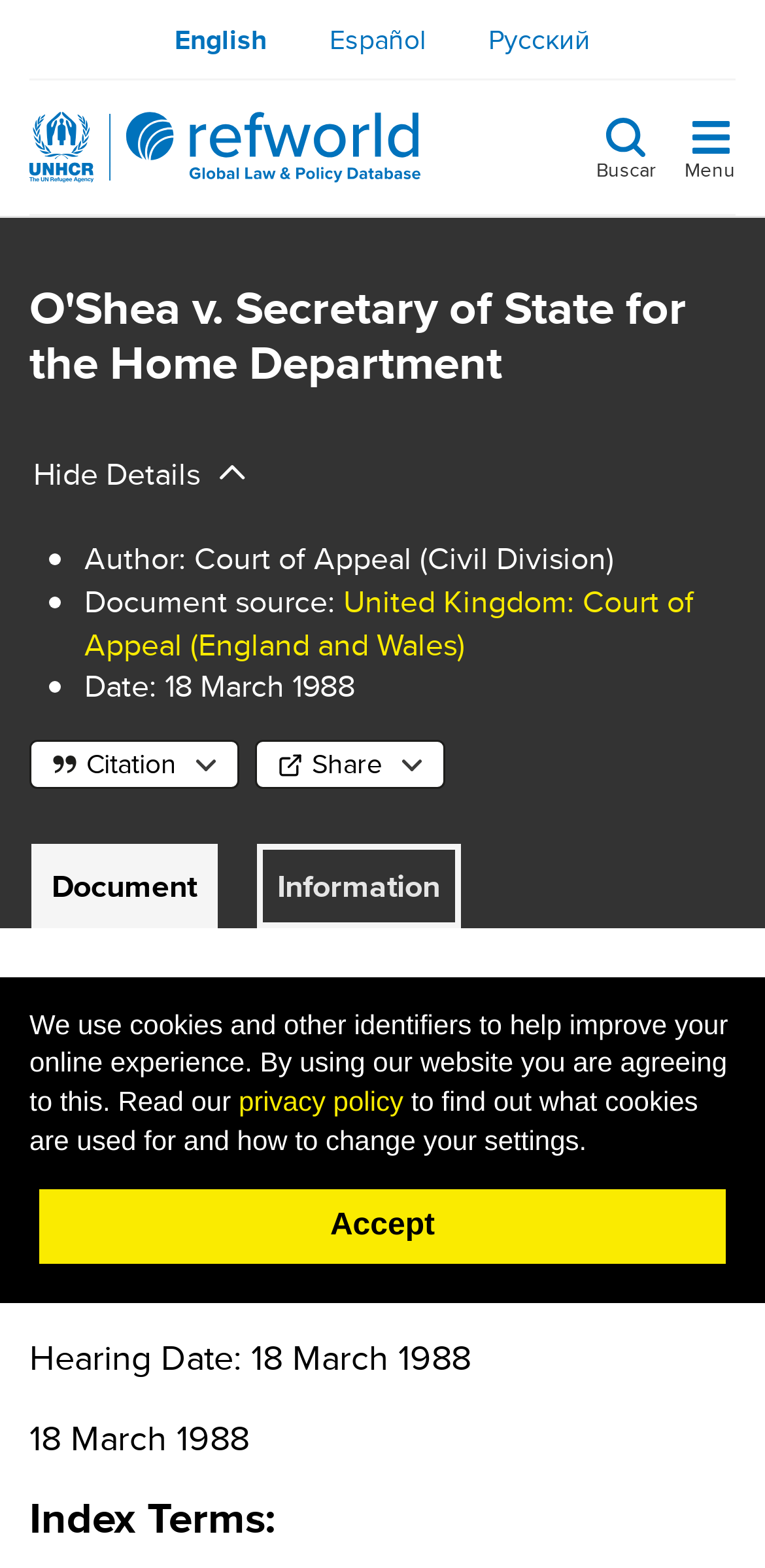Could you highlight the region that needs to be clicked to execute the instruction: "Search for keywords"?

[0.038, 0.134, 0.865, 0.182]